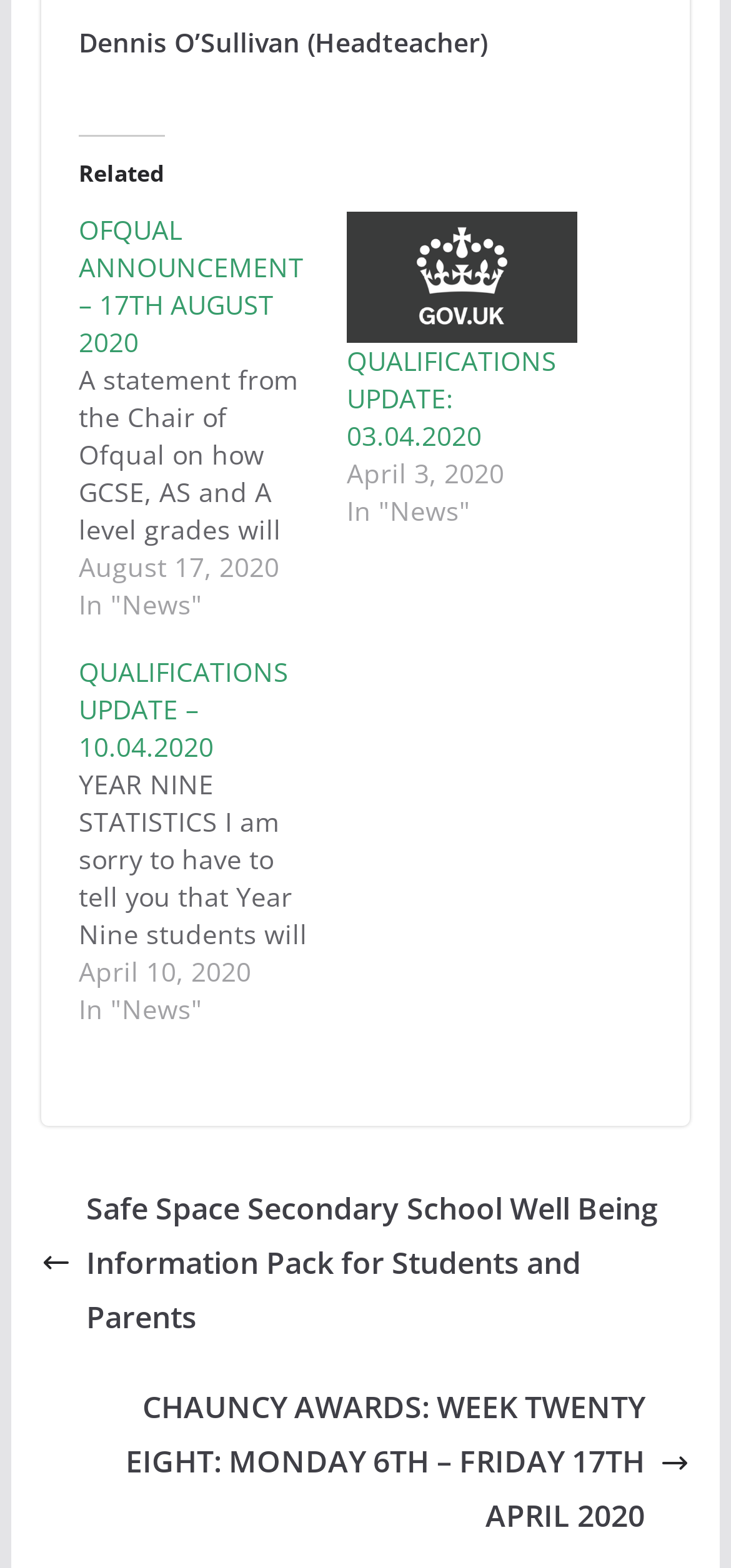Using the webpage screenshot and the element description QUALIFICATIONS UPDATE – 10.04.2020, determine the bounding box coordinates. Specify the coordinates in the format (top-left x, top-left y, bottom-right x, bottom-right y) with values ranging from 0 to 1.

[0.107, 0.417, 0.394, 0.488]